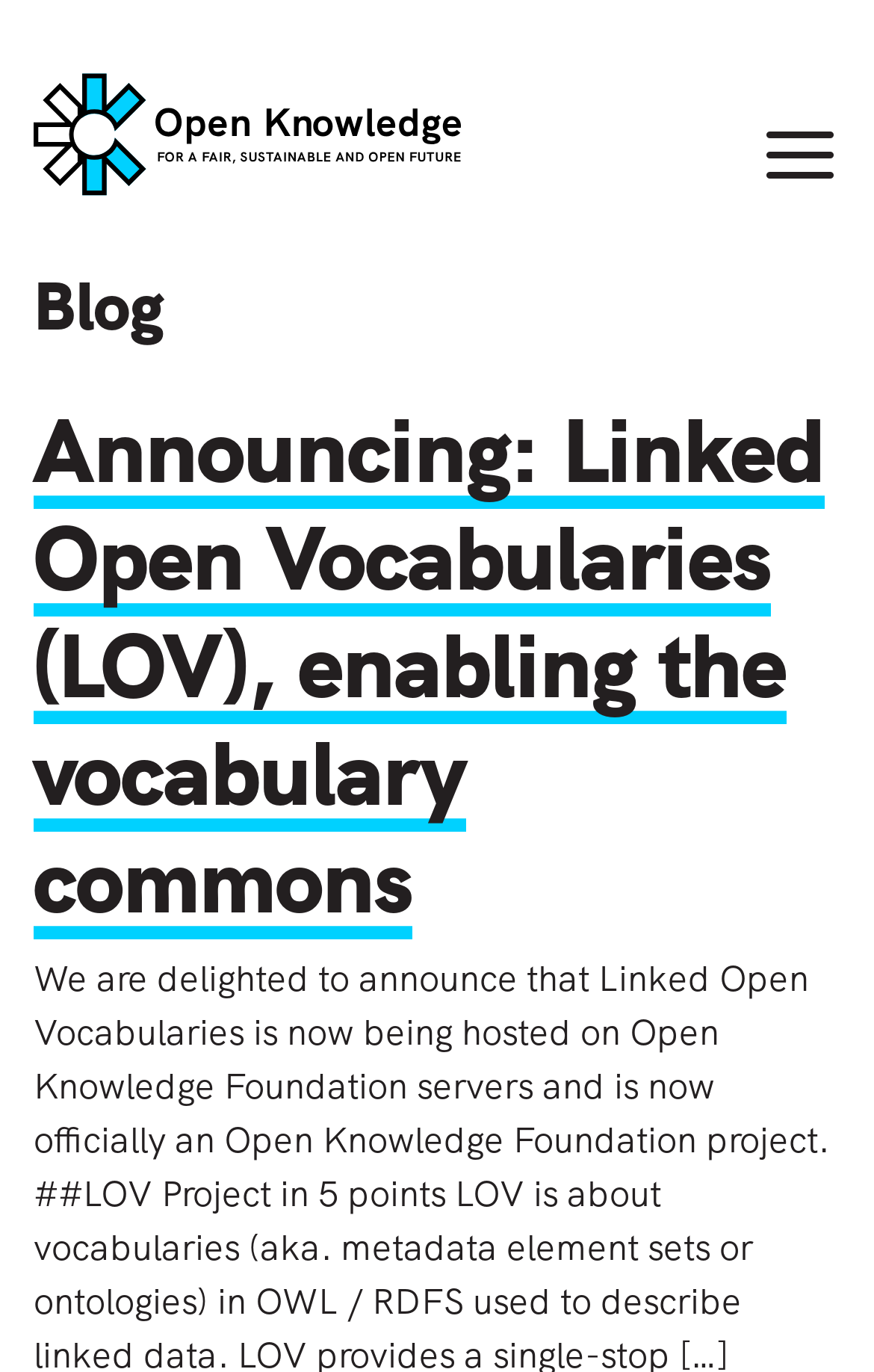Please reply to the following question with a single word or a short phrase:
What is the title of the latest article?

Announcing: Linked Open Vocabularies (LOV), enabling the vocabulary commons